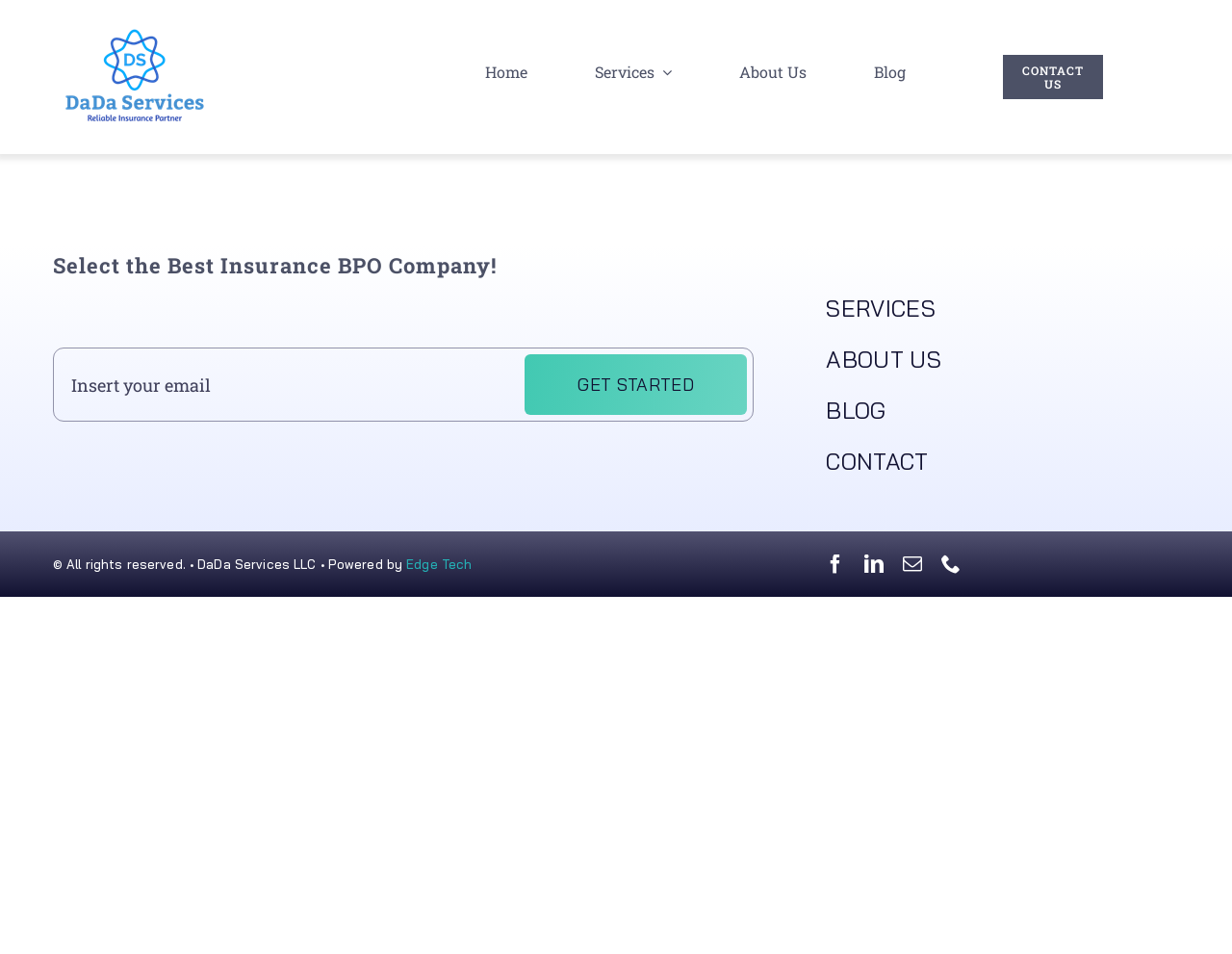What is the purpose of the textbox?
Carefully analyze the image and provide a thorough answer to the question.

The textbox is located below the heading 'Select the Best Insurance BPO Company!' and has a placeholder text 'Insert your email'. It is likely used to collect email addresses from users who want to get started with the company's services.